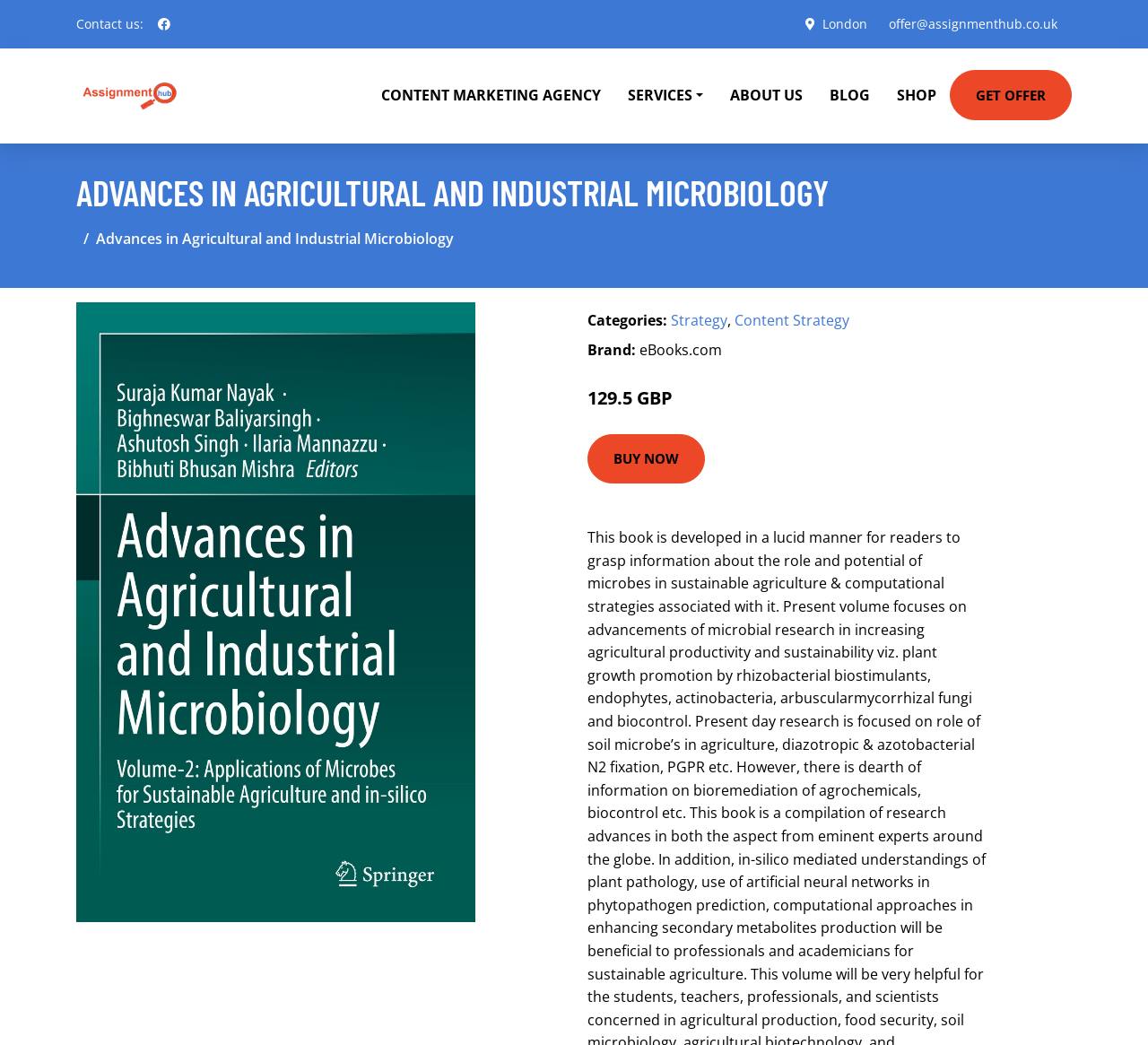Can you give a detailed response to the following question using the information from the image? What is the name of the content marketing agency?

The name of the content marketing agency can be found in the link 'offer@assignmenthub.co.uk' which is located at the top of the webpage, indicating that the agency's email address is offer@assignmenthub.co.uk, and the domain name is assignmenthub.co.uk, which is likely the name of the agency.